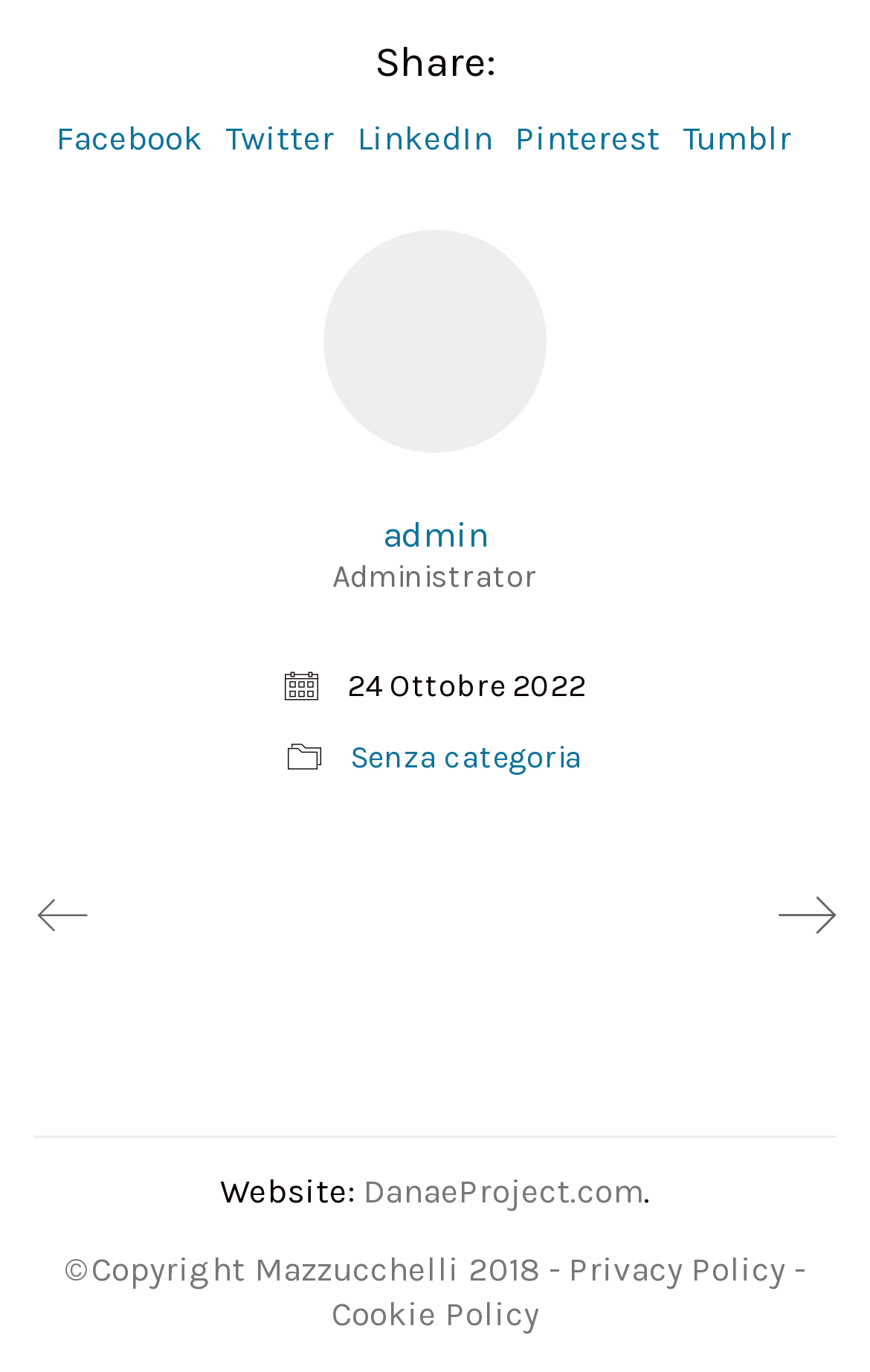What is the date mentioned on the webpage?
Answer briefly with a single word or phrase based on the image.

24 Ottobre 2022